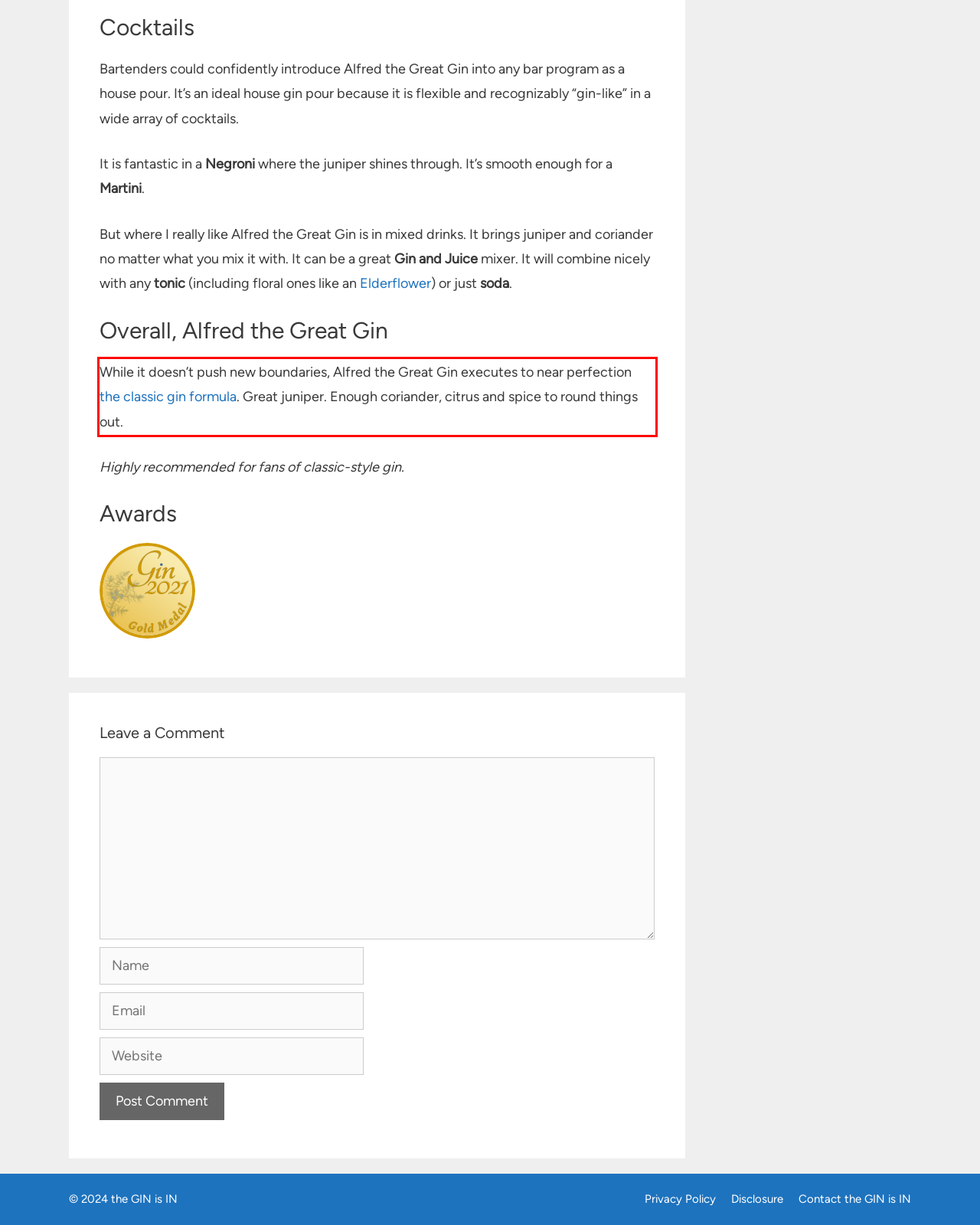From the screenshot of the webpage, locate the red bounding box and extract the text contained within that area.

While it doesn’t push new boundaries, Alfred the Great Gin executes to near perfection the classic gin formula. Great juniper. Enough coriander, citrus and spice to round things out.